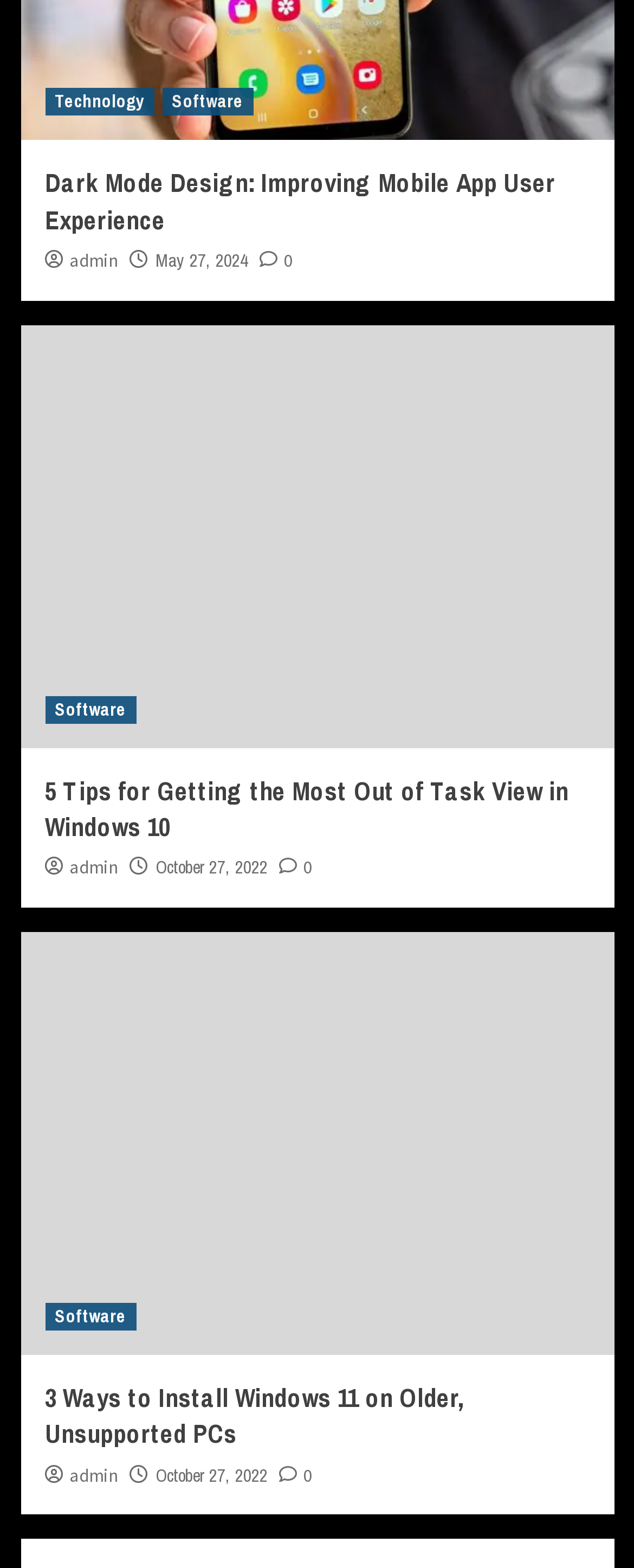Answer the question below with a single word or a brief phrase: 
What is the category of the first article?

Technology